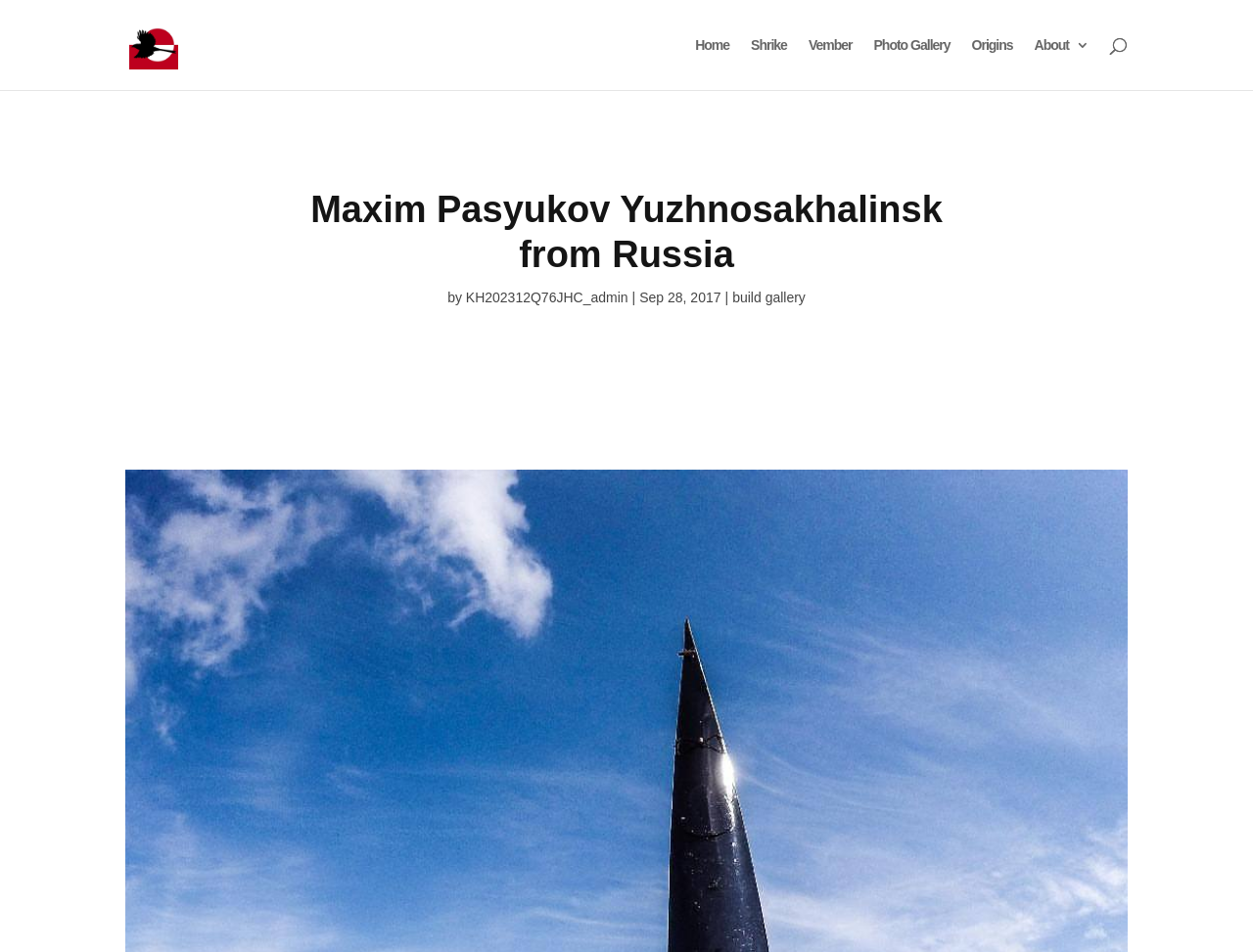Please identify the webpage's heading and generate its text content.

Maxim Pasyukov Yuzhnosakhalinsk from Russia